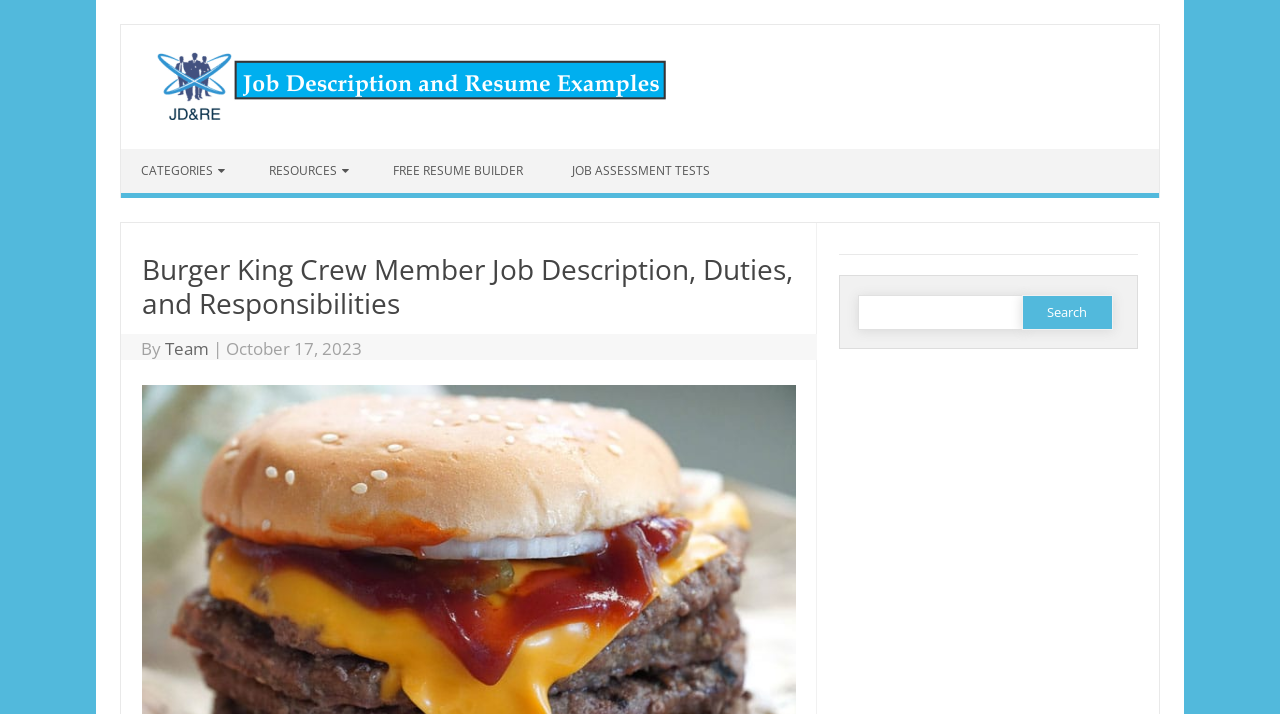Reply to the question with a brief word or phrase: How many images are present on the webpage?

1